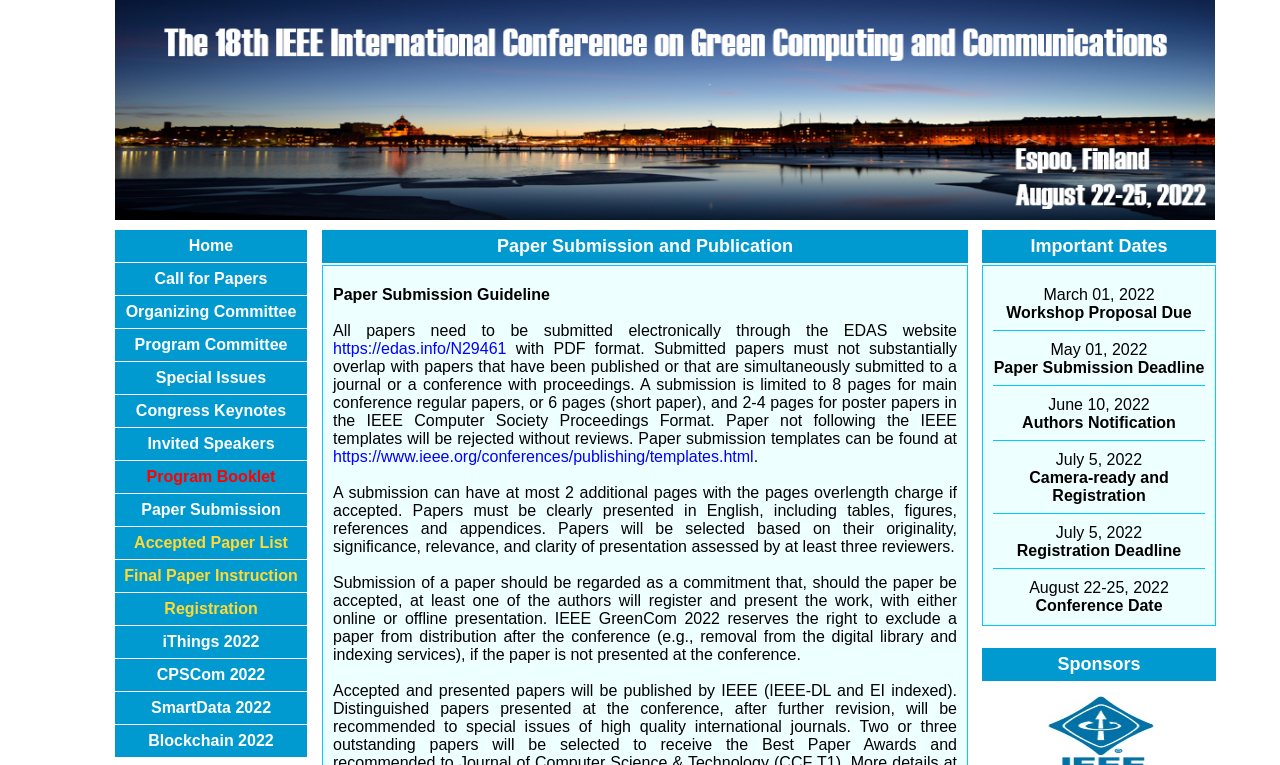How many sponsors are listed on the webpage?
By examining the image, provide a one-word or phrase answer.

None